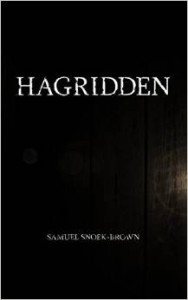Generate a complete and detailed caption for the image.

The image features the cover of the novel "Hagridden," authored by Samuel Snoek-Brown. The design showcases a dark, moody background that evokes a sense of mystery, complemented by the book's title, "Hagridden," prominently displayed in an elegant, serif font at the top. Below the title, the author's name is presented in a simpler sans-serif font, adding a contemporary touch to the overall design. The cover's aesthetic reflects themes of historical fiction, capturing the reader's interest with its intriguing visual appeal. This novel is published by Columbus Press, which promotes a range of professional services for authors through Columbus Publishing Lab.